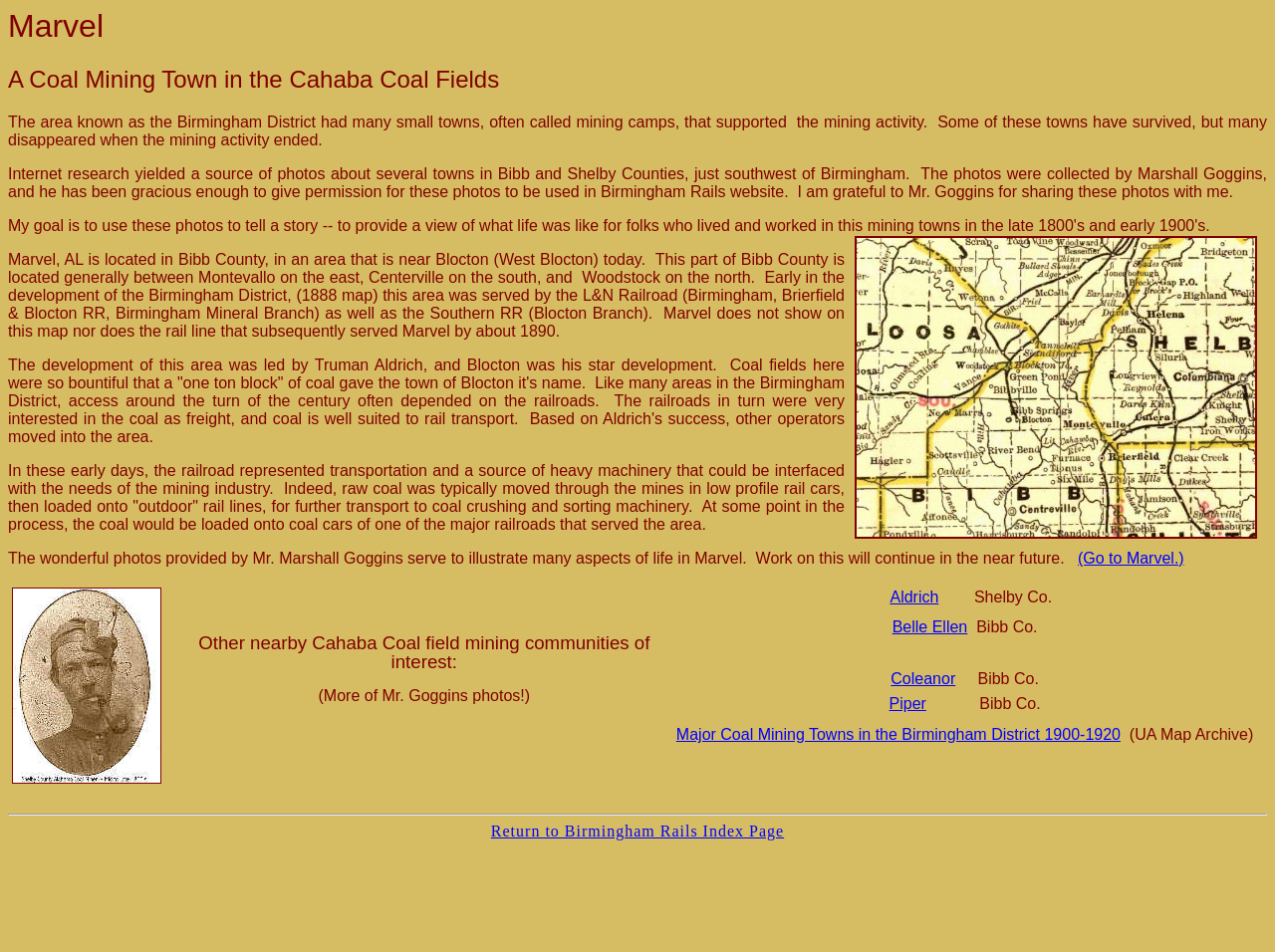How many nearby Cahaba Coal field mining communities are mentioned on the webpage?
Use the image to answer the question with a single word or phrase.

4